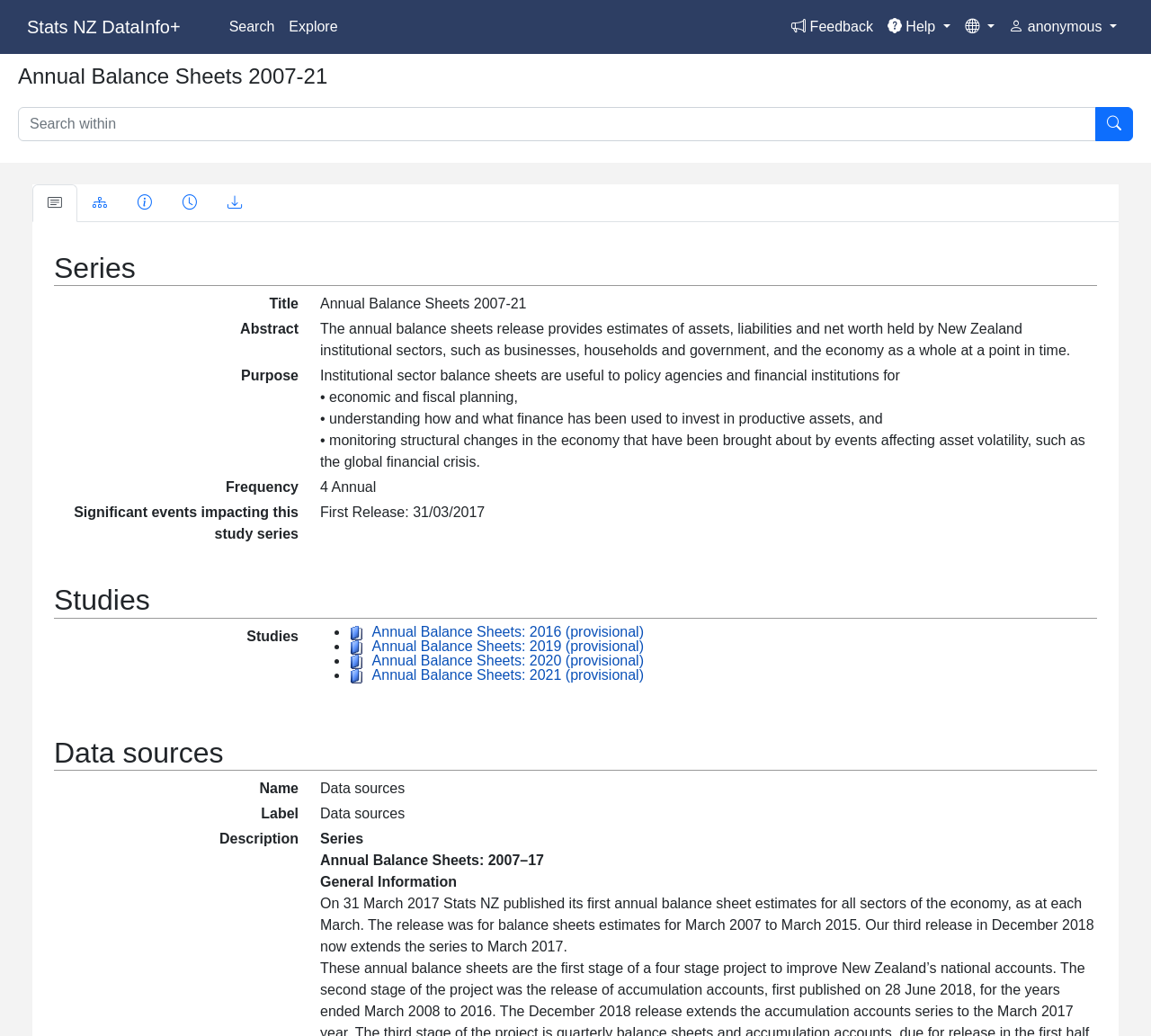What is the purpose of institutional sector balance sheets? Please answer the question using a single word or phrase based on the image.

Economic and fiscal planning